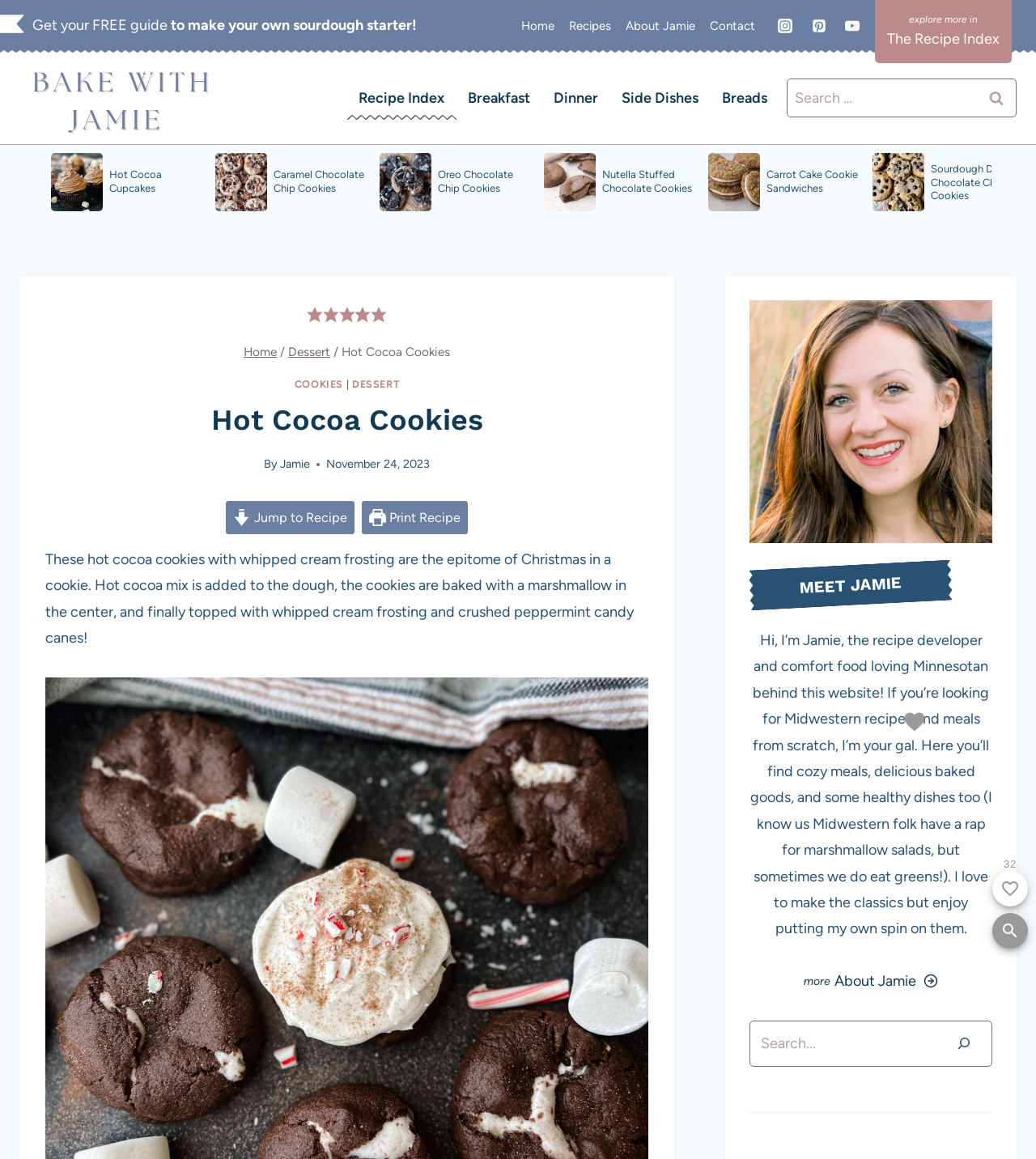Determine the bounding box coordinates of the UI element that matches the following description: "Sourdough Discard Chocolate Chip Cookies". The coordinates should be four float numbers between 0 and 1 in the format [left, top, right, bottom].

[0.842, 0.132, 0.995, 0.182]